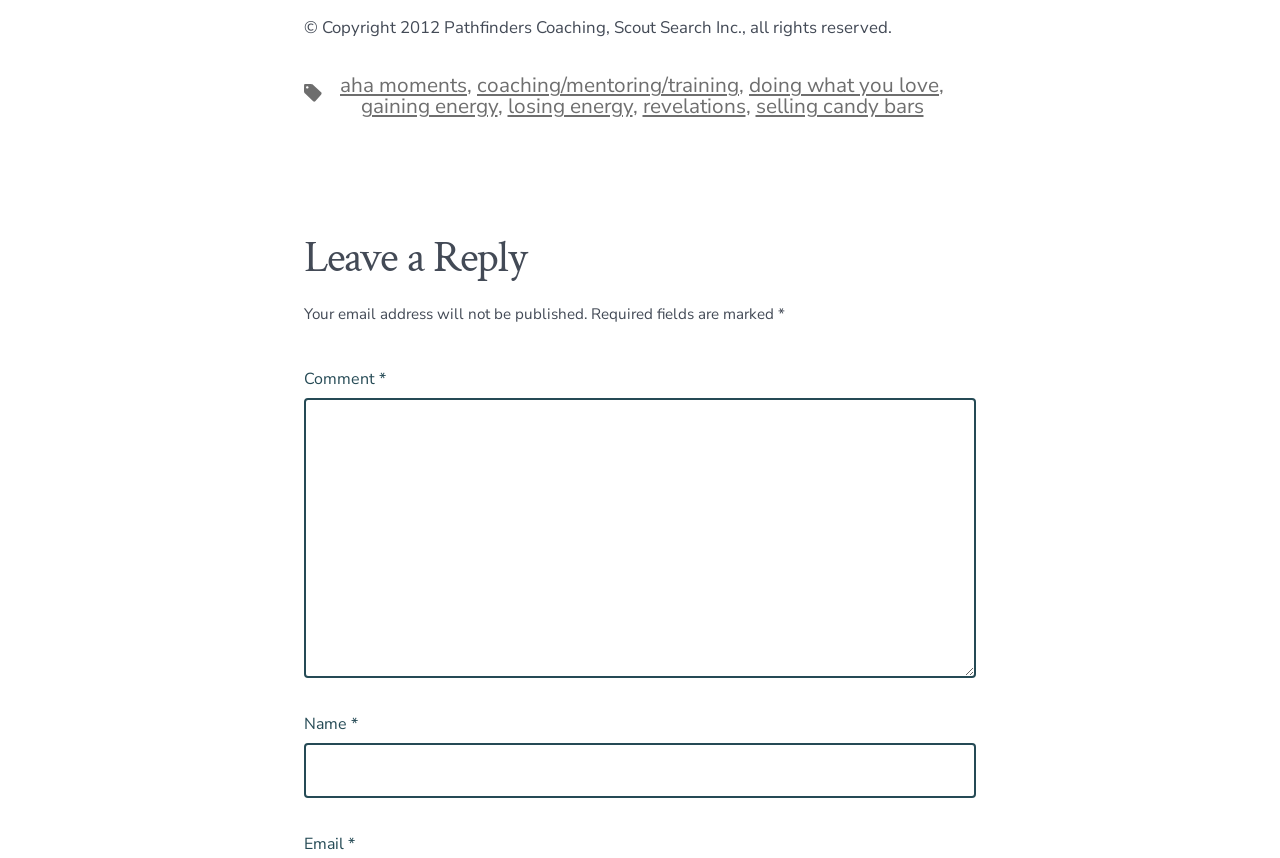Locate the bounding box coordinates of the item that should be clicked to fulfill the instruction: "Enter a comment".

[0.238, 0.464, 0.762, 0.79]